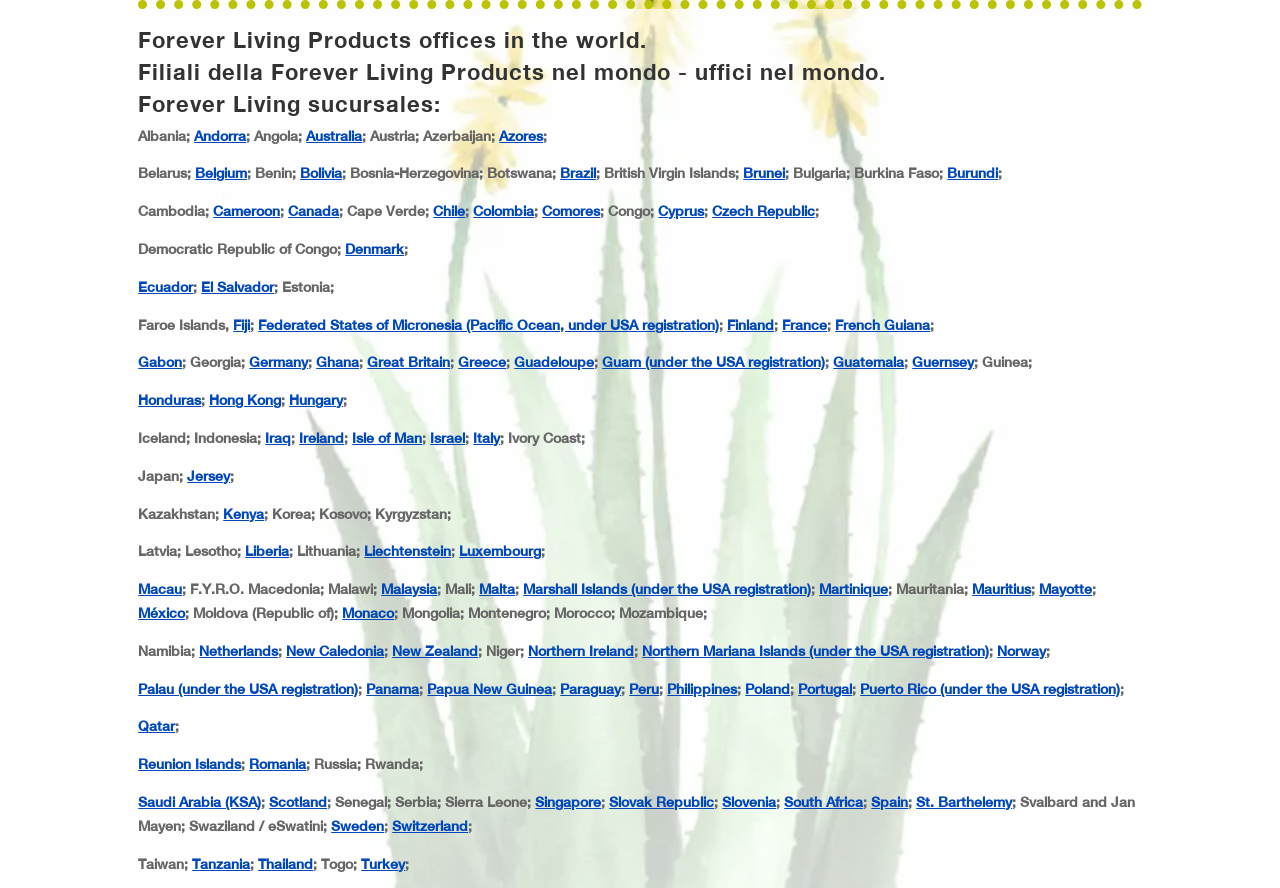Please identify the bounding box coordinates of the element that needs to be clicked to perform the following instruction: "Discover Canada".

[0.225, 0.229, 0.265, 0.247]